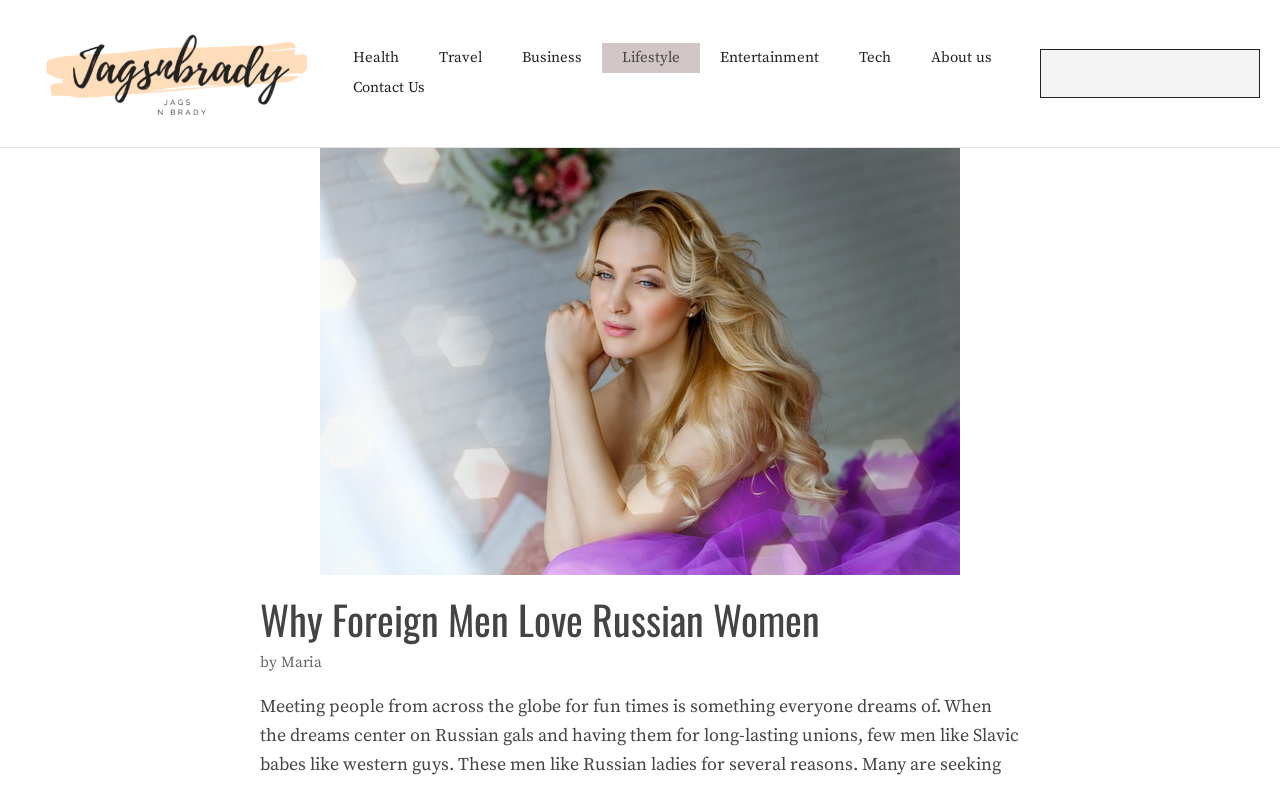What categories are available in the navigation menu?
Please provide a single word or phrase as your answer based on the screenshot.

Health, Travel, Business, Lifestyle, Entertainment, Tech